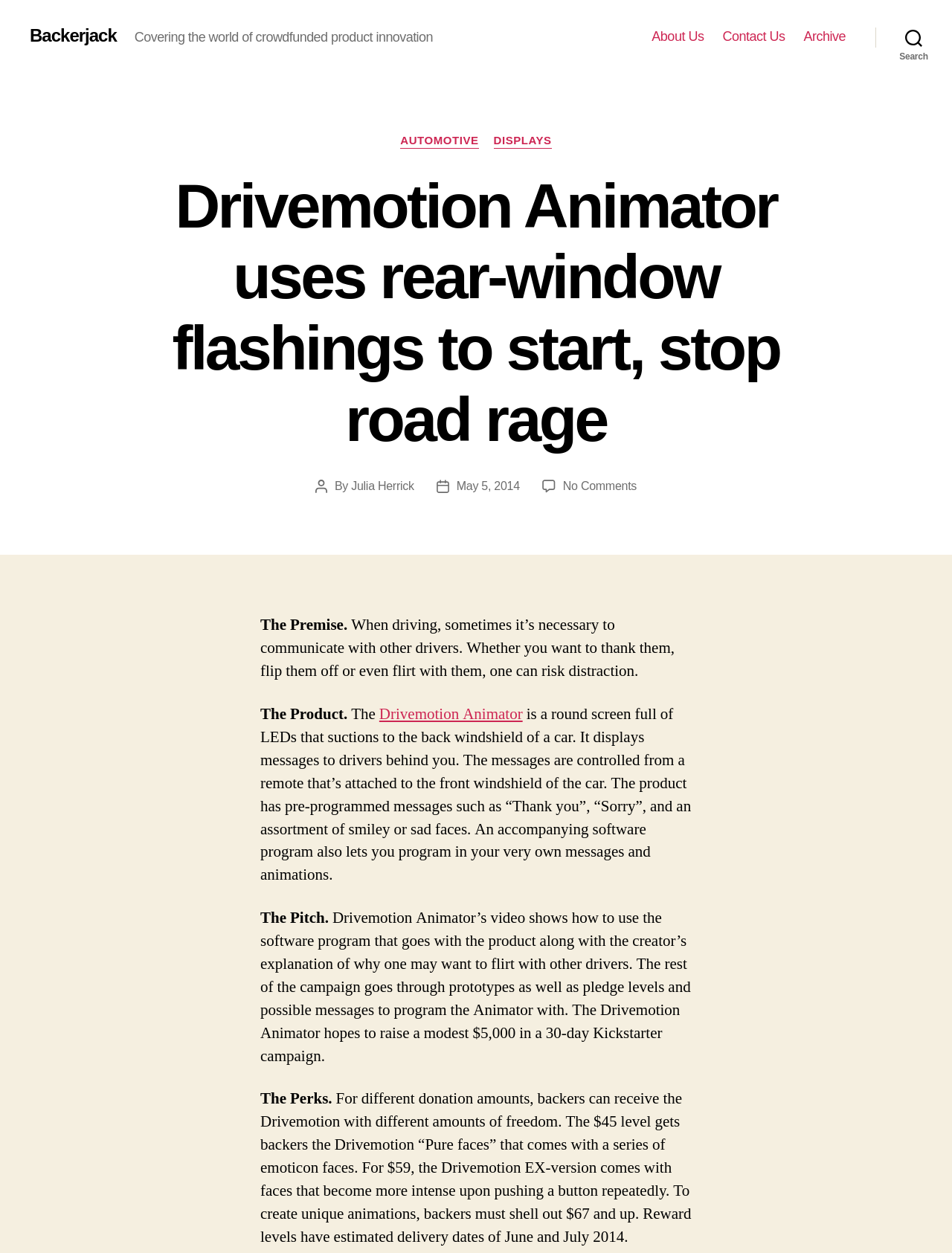What is the estimated delivery date of the Drivemotion EX-version?
Answer the question with a thorough and detailed explanation.

I found the answer by reading the section 'The Perks' on the webpage, where it mentions the estimated delivery dates of June and July 2014 for the Drivemotion EX-version.